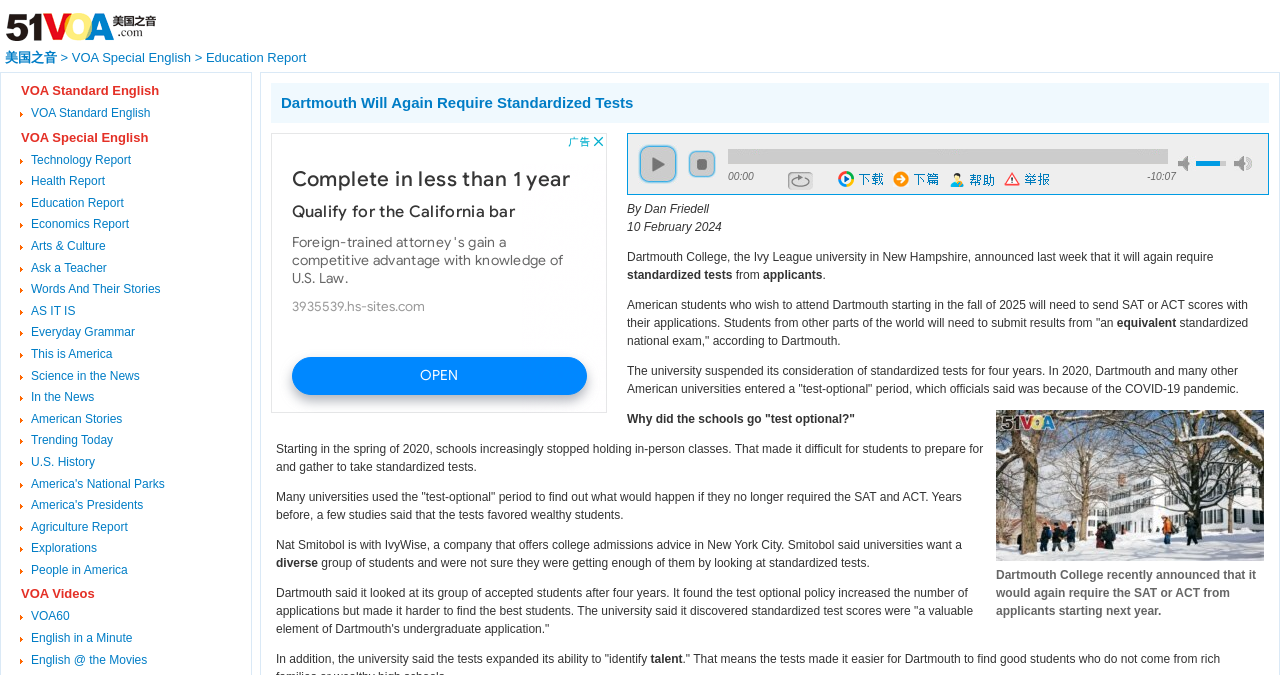Use a single word or phrase to answer the question:
What is the type of media player on the webpage?

Audio player